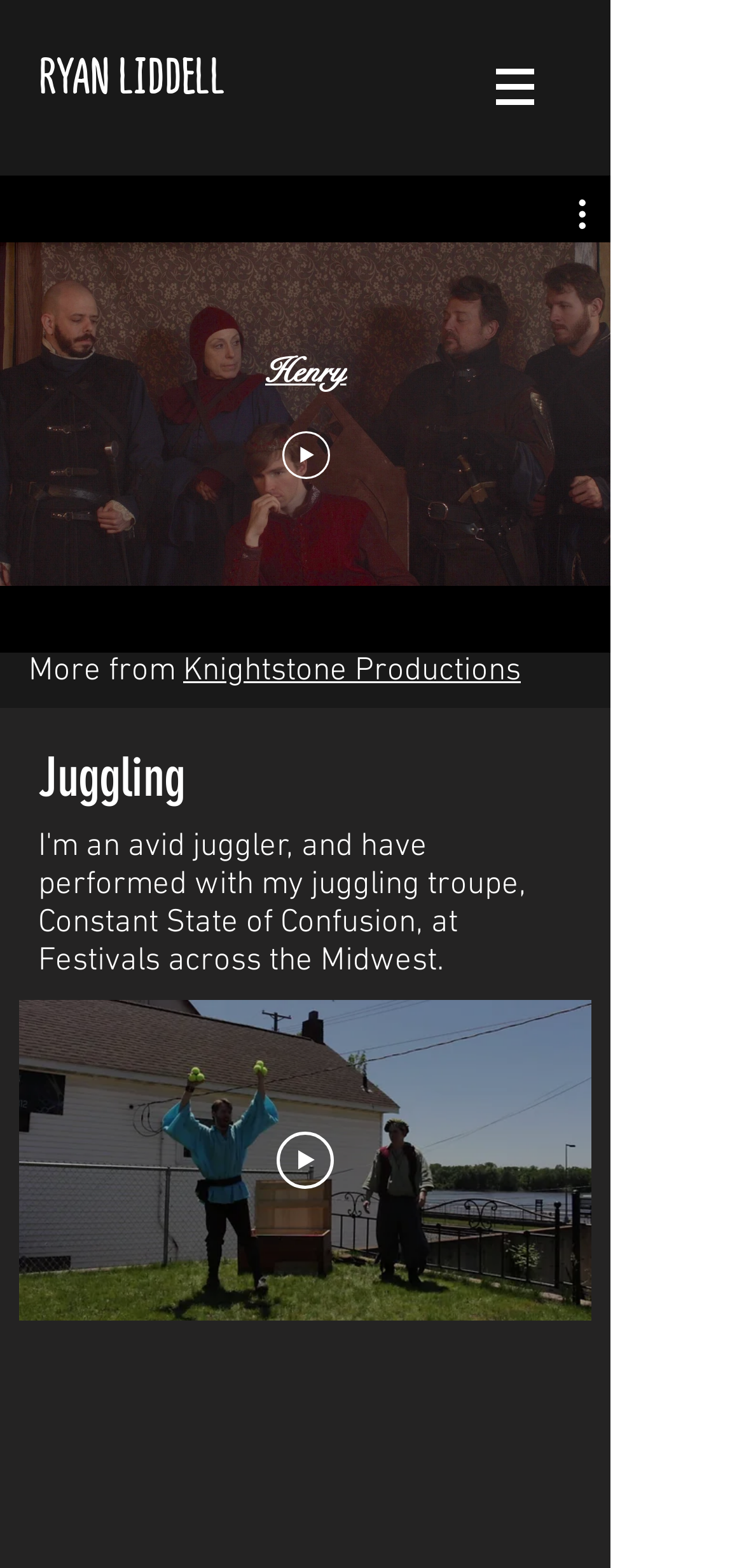Determine the bounding box of the UI component based on this description: "Advanced Search". The bounding box coordinates should be four float values between 0 and 1, i.e., [left, top, right, bottom].

None